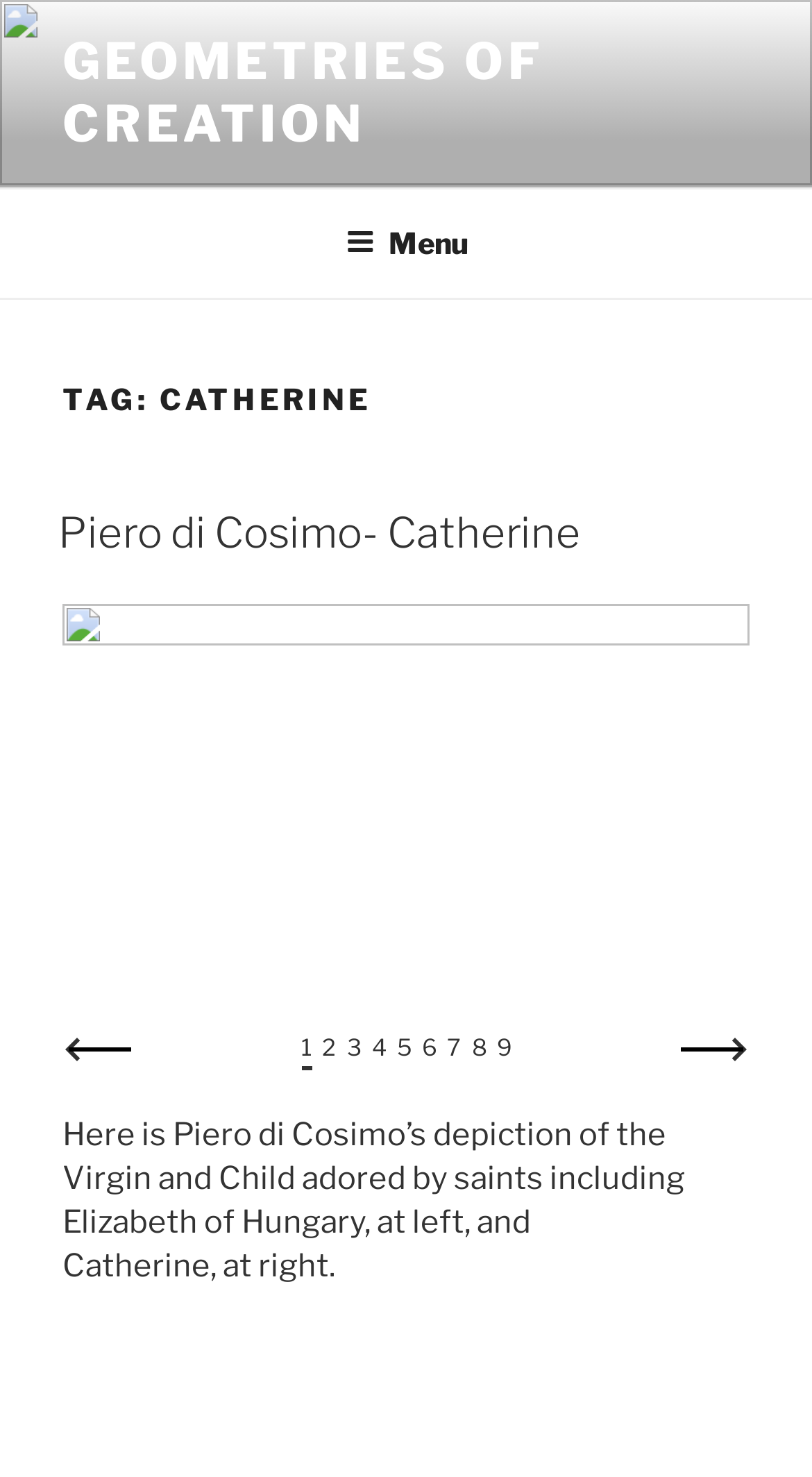What is the name of the saint depicted on the left side of the image?
Refer to the image and provide a detailed answer to the question.

The answer can be found by looking at the image description 'Here is Piero di Cosimo’s depiction of the Virgin and Child adored by saints including Elizabeth of Hungary, at left, and Catherine, at right.'